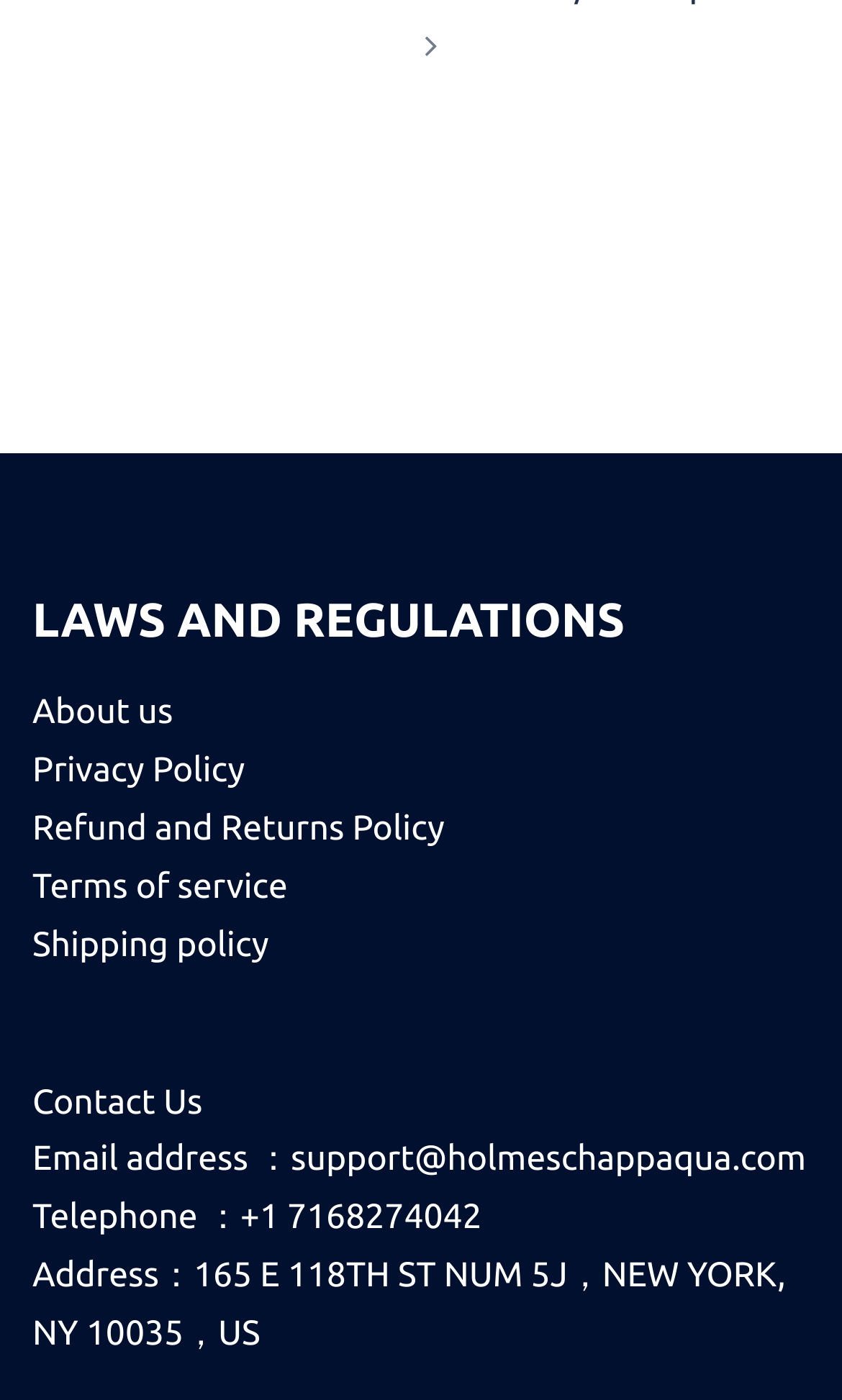What is the email address for contact?
From the details in the image, answer the question comprehensively.

I found the email address by looking at the contact information section, where it is written as 'Email address ：support@holmeschappaqua.com'.